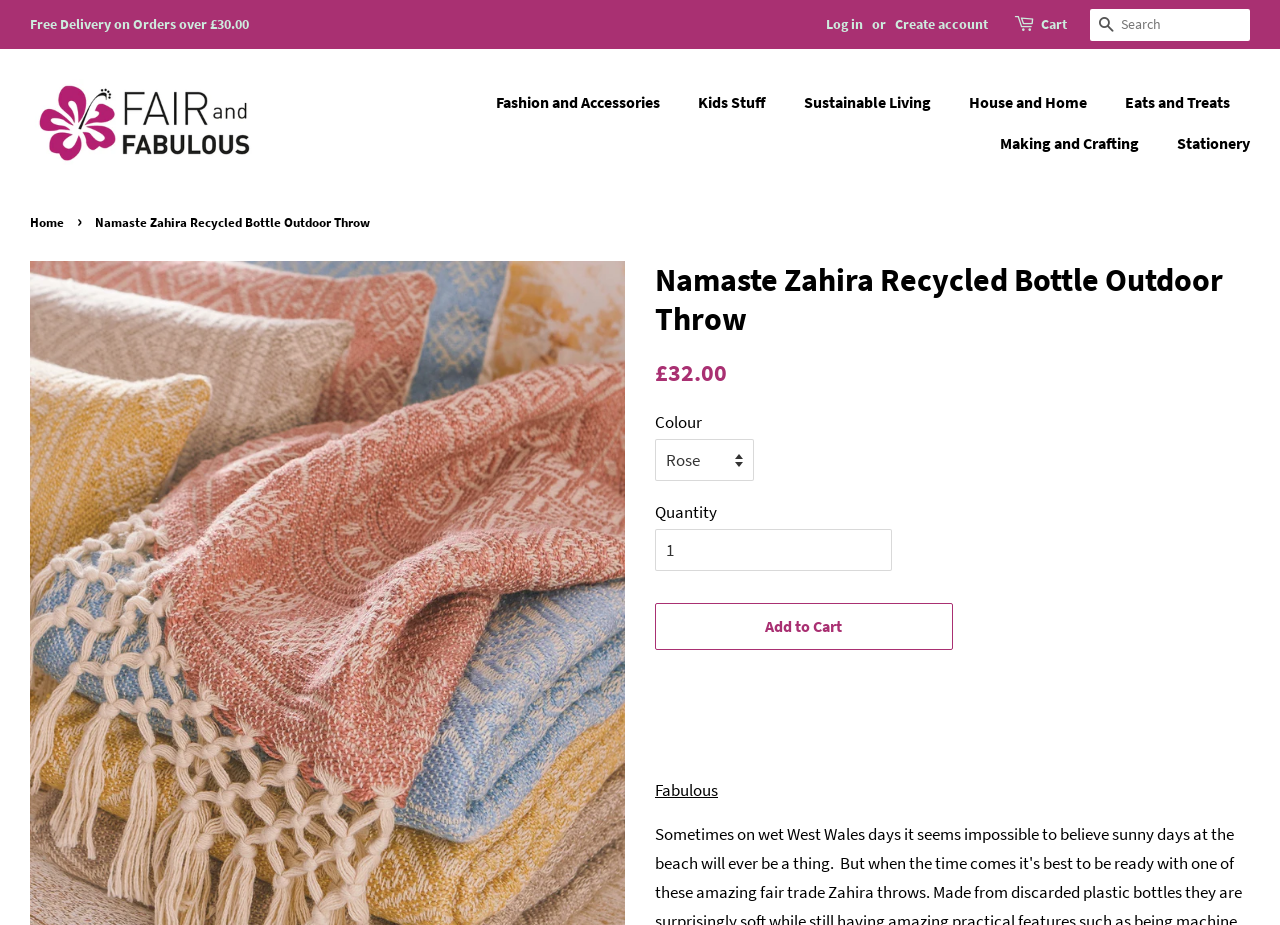Show the bounding box coordinates for the HTML element as described: "alt="Fair and Fabulous"".

[0.023, 0.086, 0.211, 0.181]